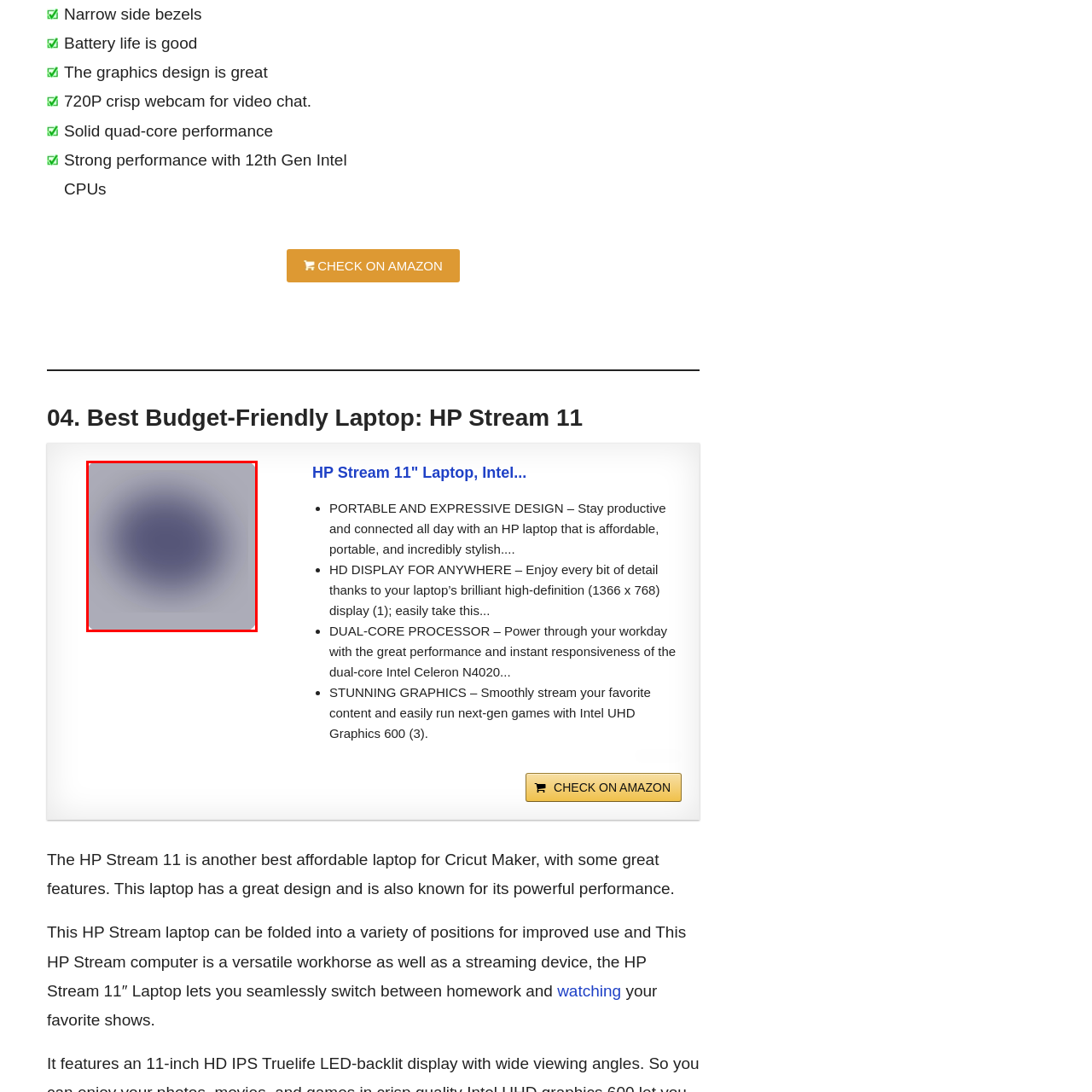What is a notable feature of the laptop's design?
Observe the section of the image outlined in red and answer concisely with a single word or phrase.

Narrow side bezels